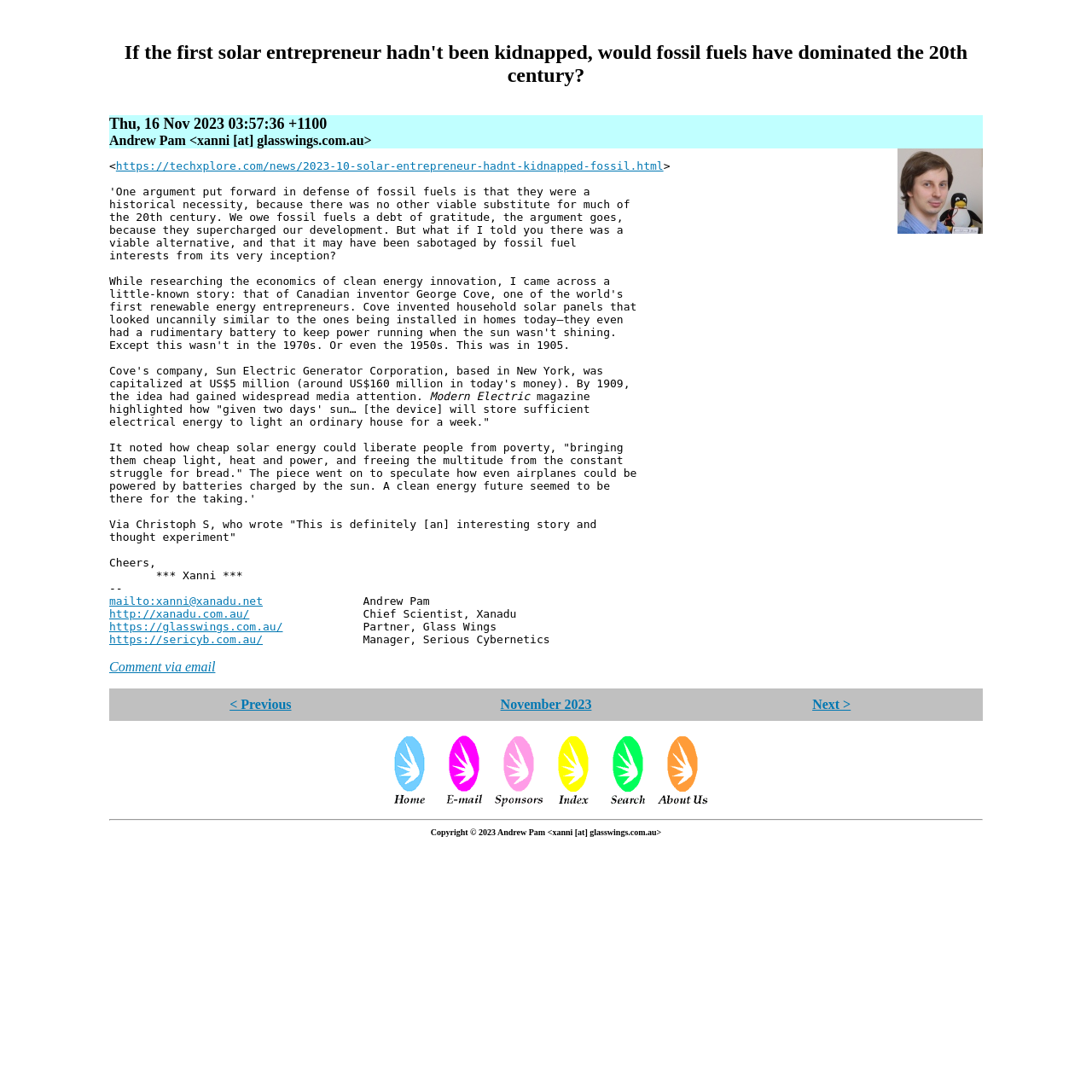Could you provide the bounding box coordinates for the portion of the screen to click to complete this instruction: "View the related post 'Pennsylvania’s CWD Surveillance of Deer'"?

None